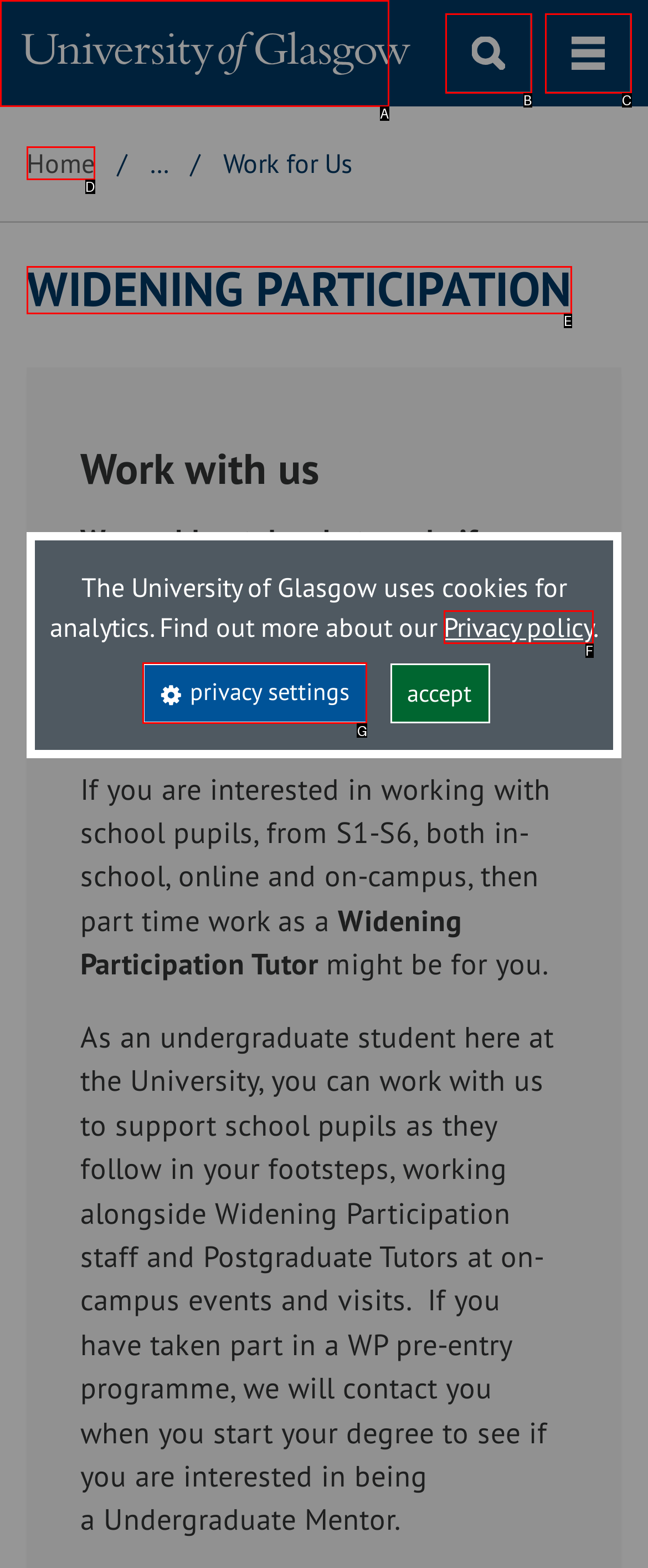Determine which option fits the following description: Widening Participation
Answer with the corresponding option's letter directly.

E